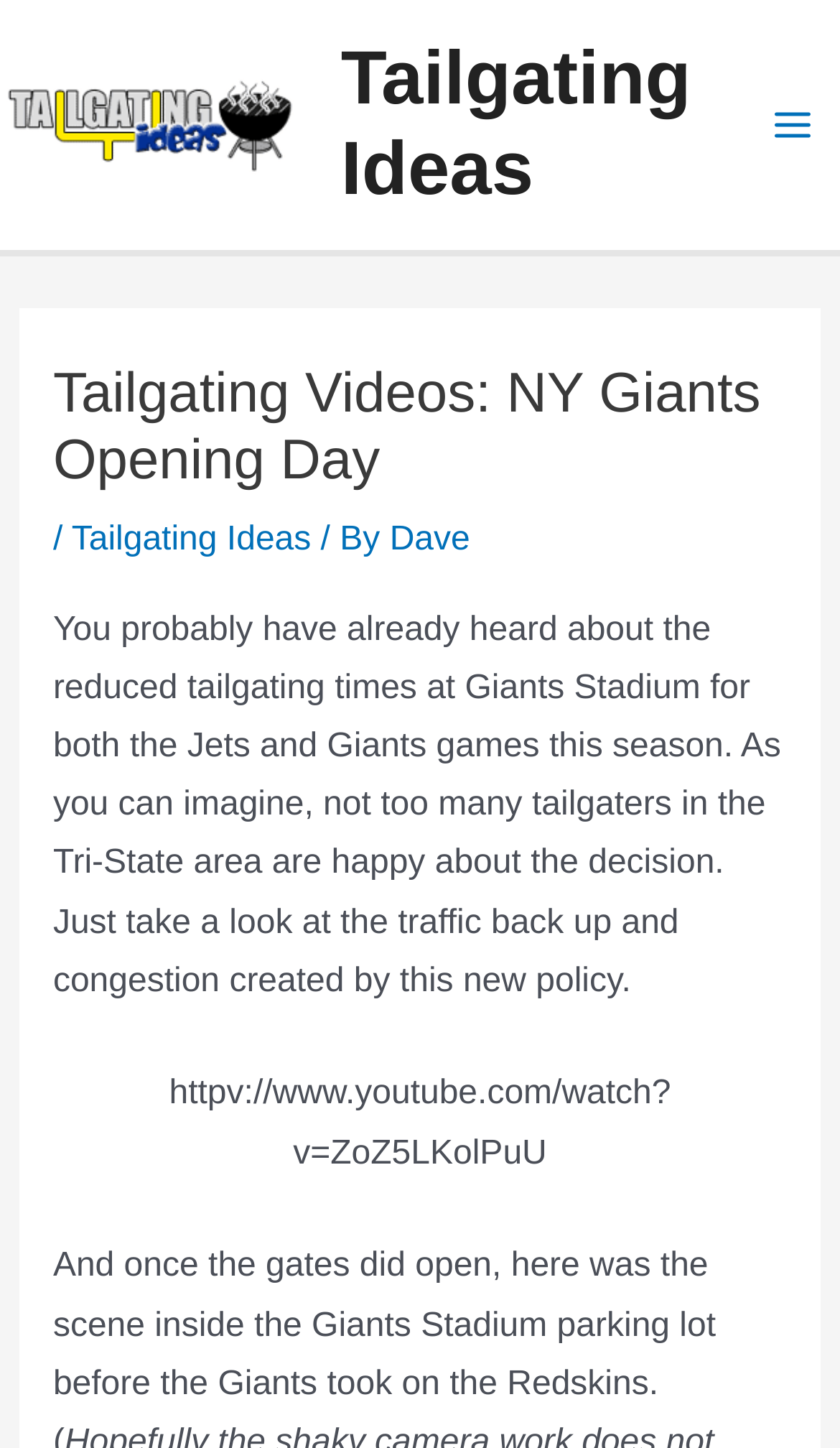Who wrote the content on the webpage?
Provide a detailed answer to the question using information from the image.

The author of the content on the webpage is Dave, as mentioned in the text '/ By Dave' on the webpage.